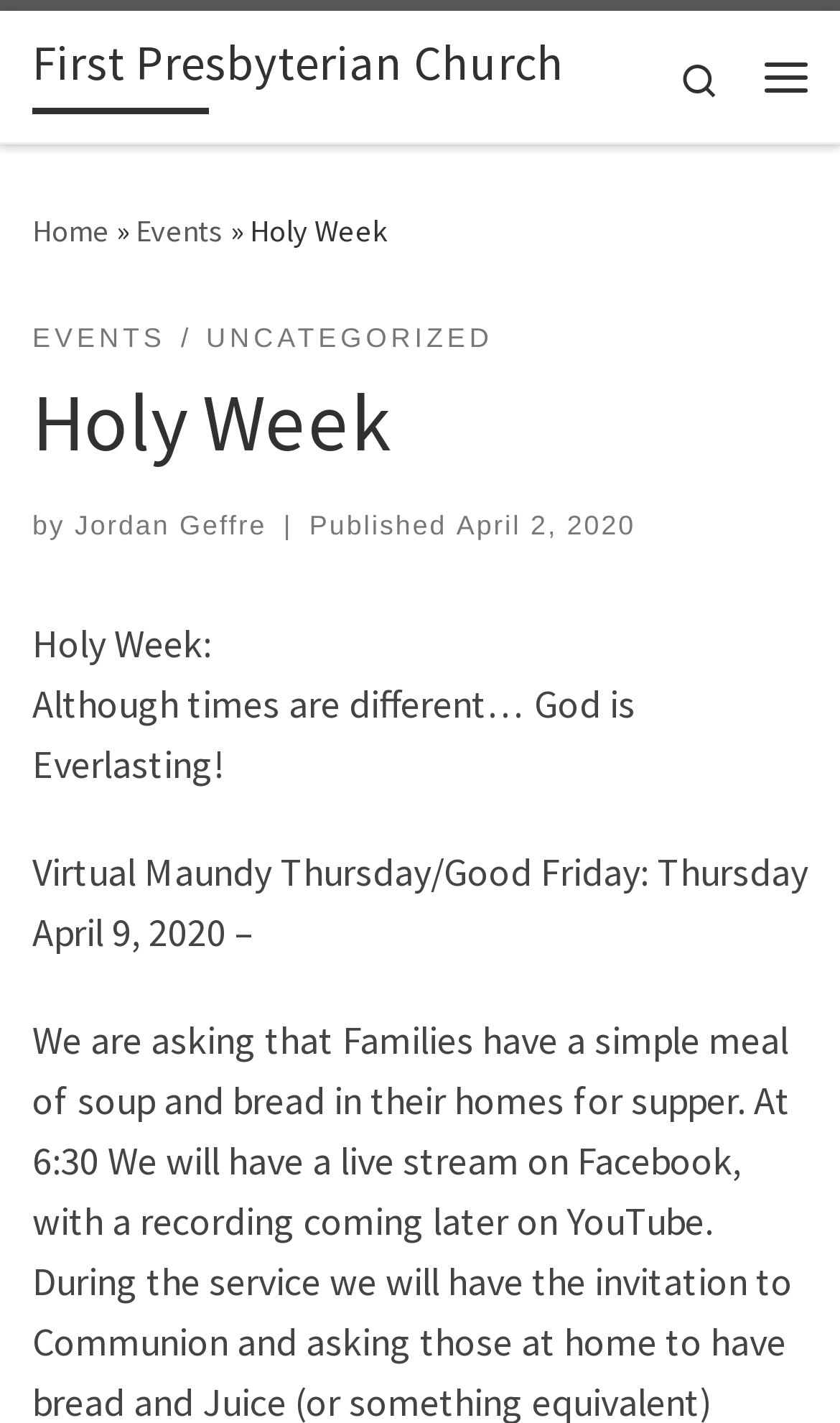What is the date of the Virtual Maundy Thursday/Good Friday event?
Respond with a short answer, either a single word or a phrase, based on the image.

April 9, 2020